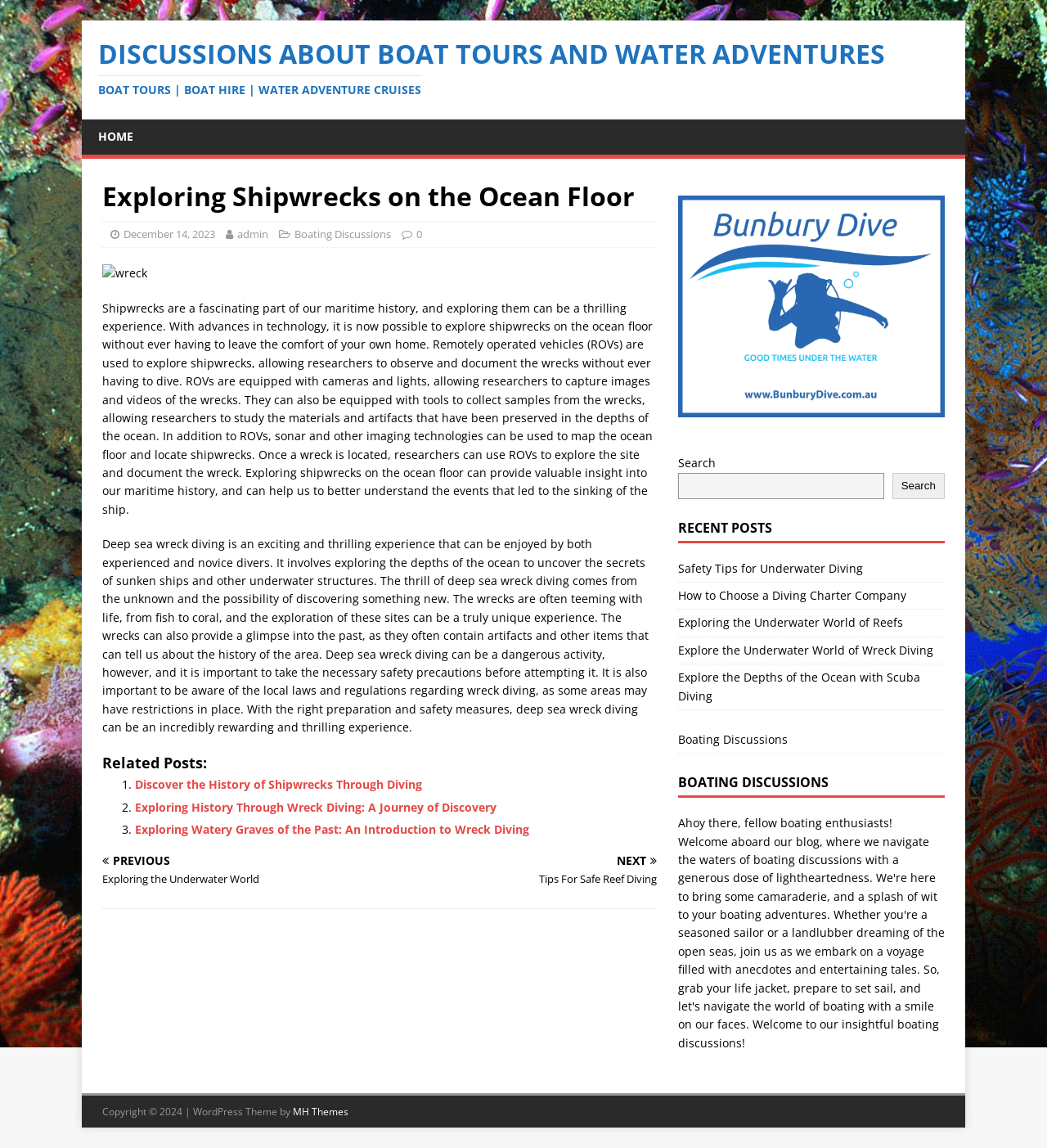Locate the bounding box of the UI element based on this description: "MH Themes". Provide four float numbers between 0 and 1 as [left, top, right, bottom].

[0.28, 0.962, 0.333, 0.974]